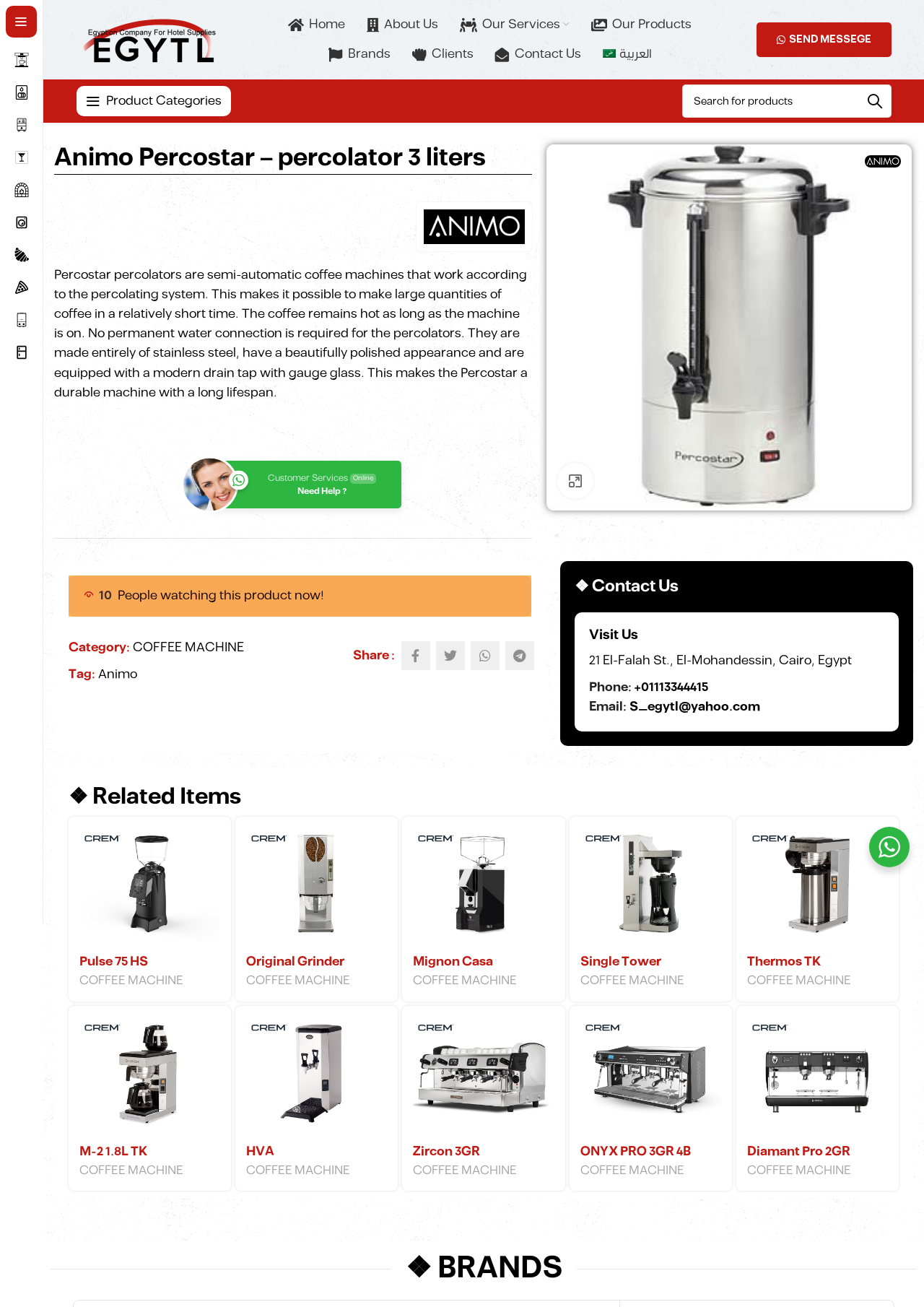Analyze the image and give a detailed response to the question:
What type of coffee machine is Percostar?

The webpage describes Percostar percolators as semi-automatic coffee machines that work according to the percolating system, which makes it possible to make large quantities of coffee in a relatively short time.